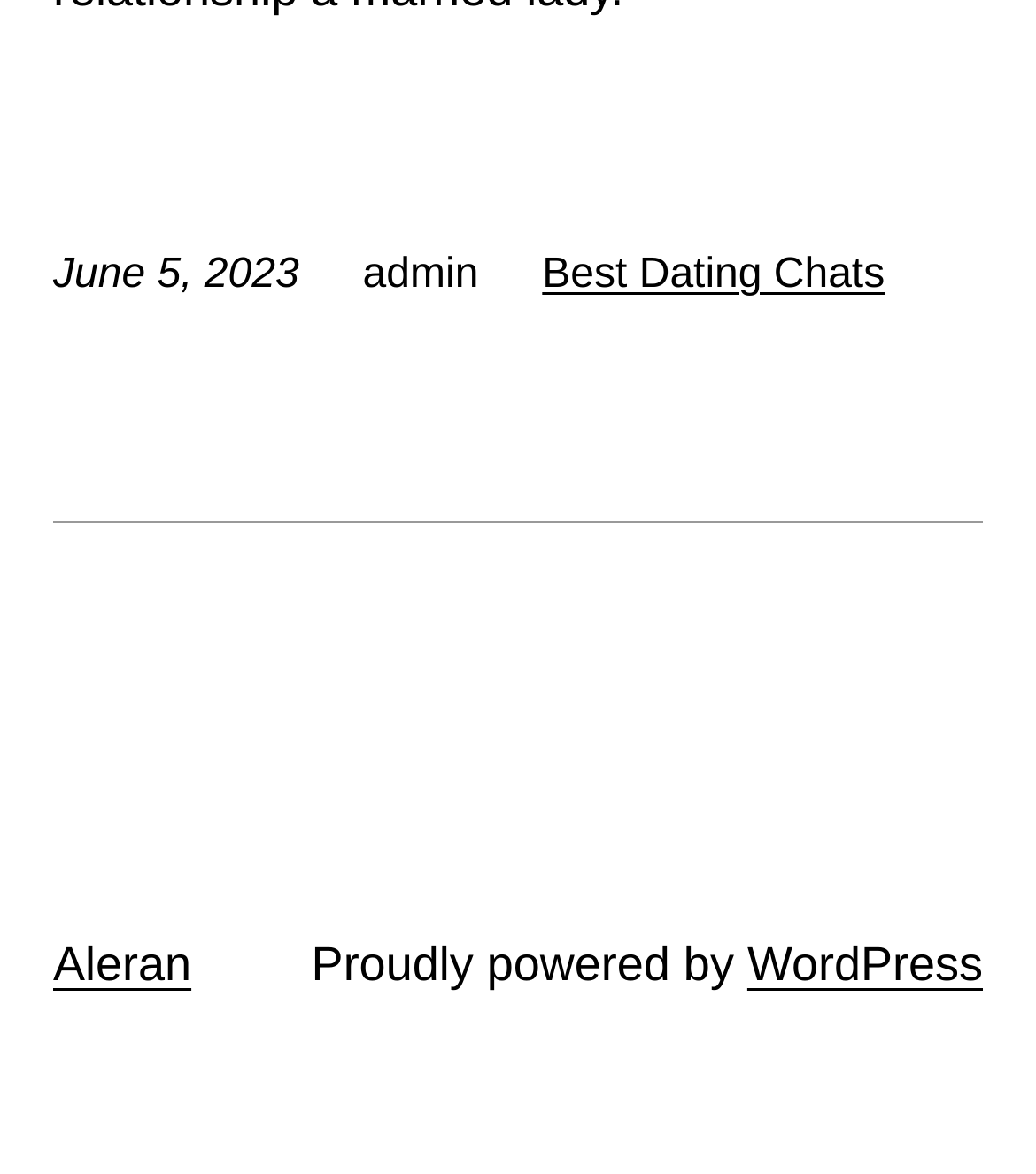Locate the bounding box of the user interface element based on this description: "Aleran".

[0.051, 0.799, 0.185, 0.844]